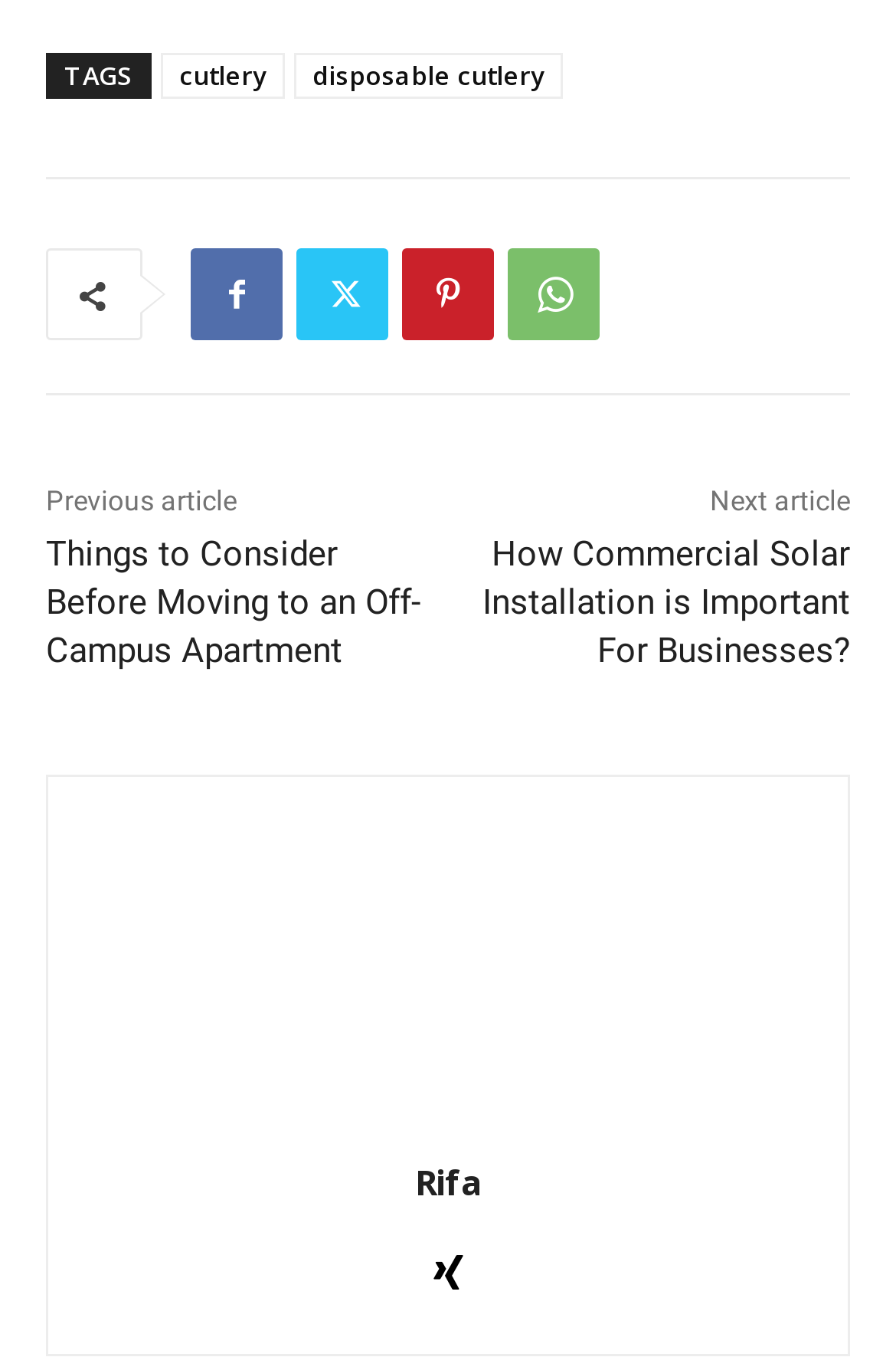Determine the bounding box coordinates of the target area to click to execute the following instruction: "read the 'How Commercial Solar Installation is Important For Businesses?' article."

[0.538, 0.393, 0.949, 0.495]